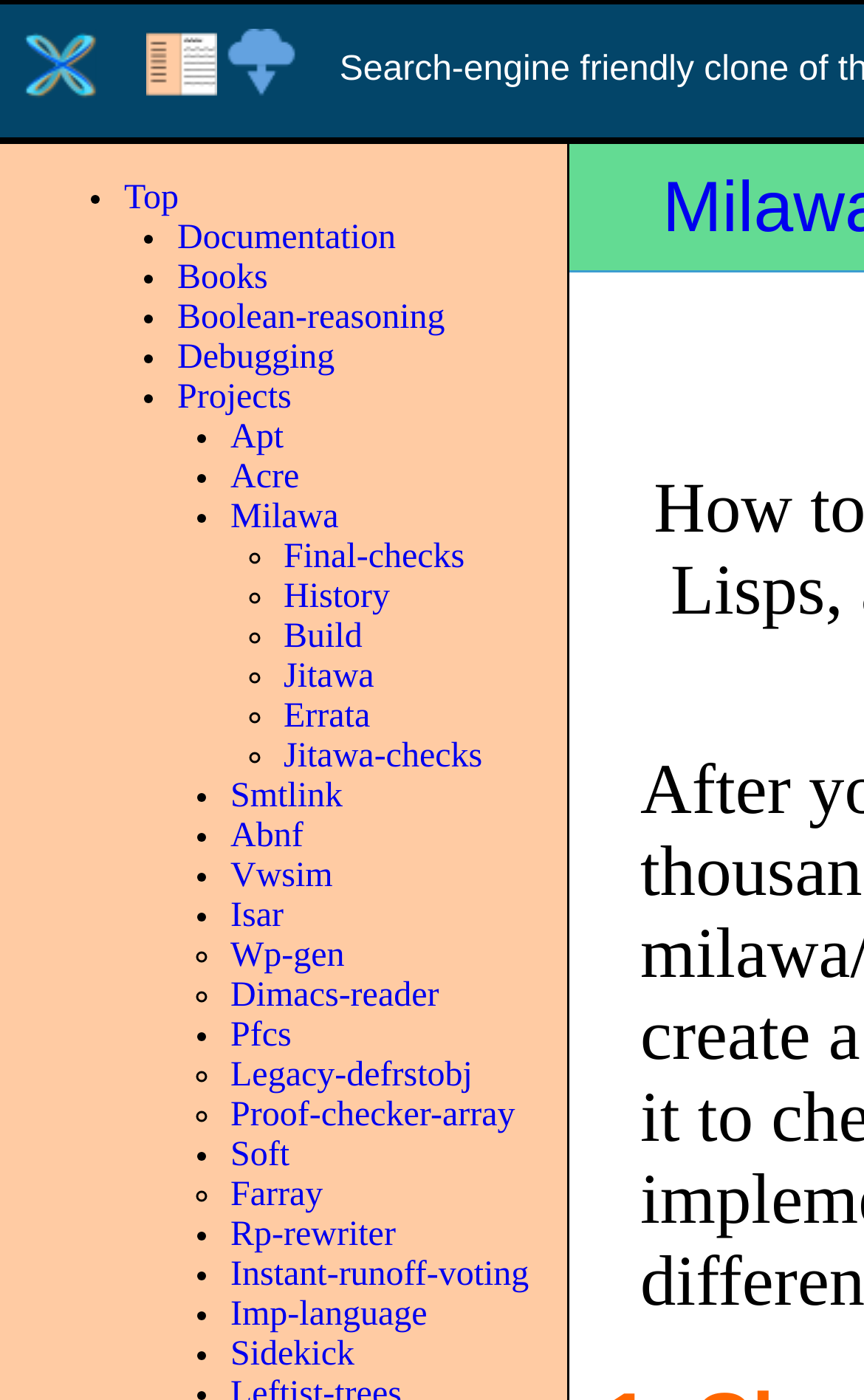Provide your answer to the question using just one word or phrase: What is the last link on the webpage?

Sidekick